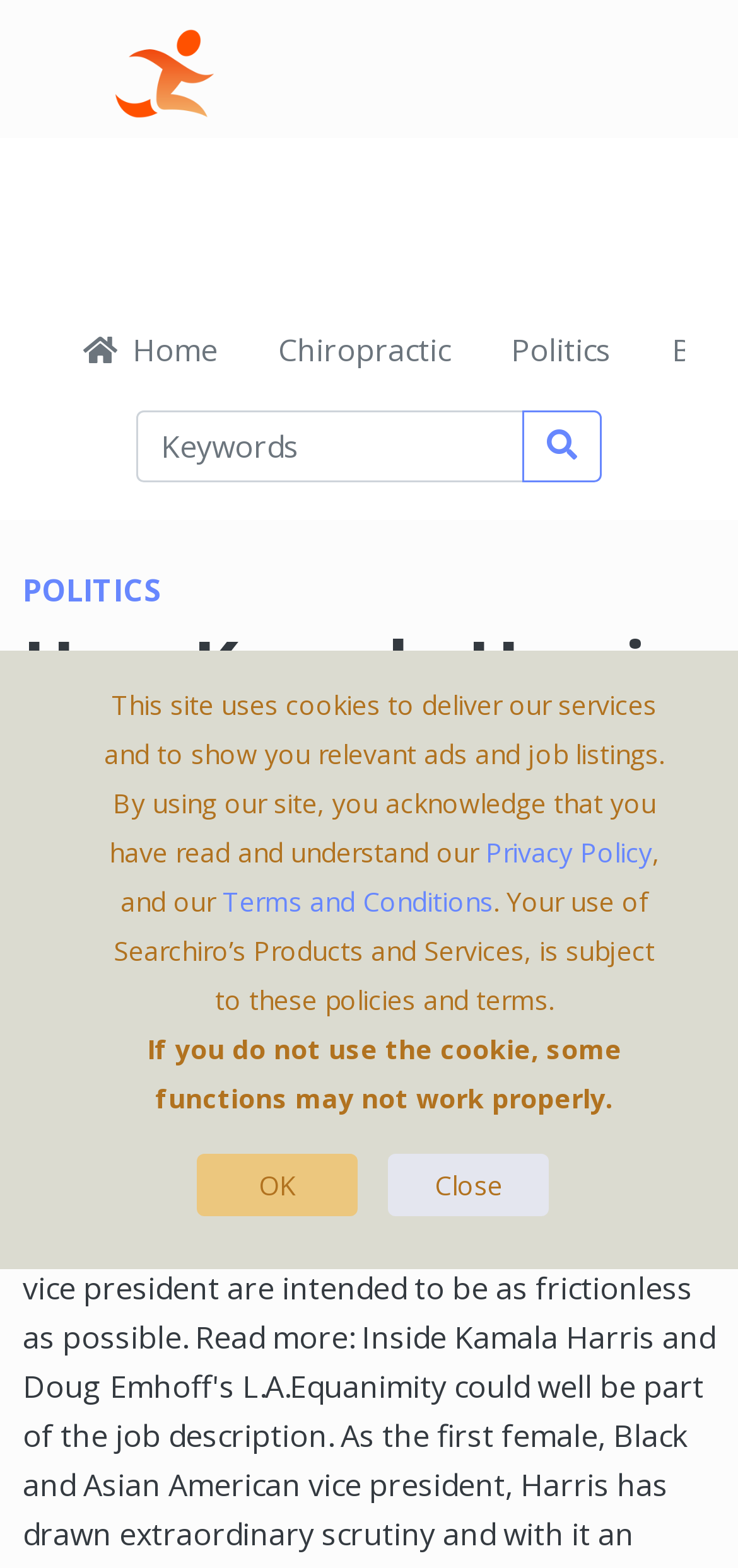Write a detailed summary of the webpage.

The webpage appears to be a news article about Kamala Harris, the Vice President of the United States. At the top left corner, there is a logo of "Searchiro" accompanied by a link to the website. Below the logo, there is a secondary navigation menu with links to "Home", "Chiropractic", and "Politics".

On the right side of the navigation menu, there is a search box labeled "Keywords" with a search button next to it. Above the search box, there is a large heading that reads "POLITICS". Below the heading, there is a main article title "How Kamala Harris found her groove. And why being vice president is still tough" in a large font.

The article is dated "February 04, 2024" and is followed by a paragraph of text that discusses the use of cookies on the website. This paragraph includes links to the "Privacy Policy" and "Terms and Conditions" pages. Below this paragraph, there is a warning message that informs users that some functions may not work properly if they do not use cookies.

At the bottom of the page, there are two buttons, "OK" and "Close", which are likely related to the cookie warning message. Overall, the webpage has a simple layout with a focus on the main article title and content.